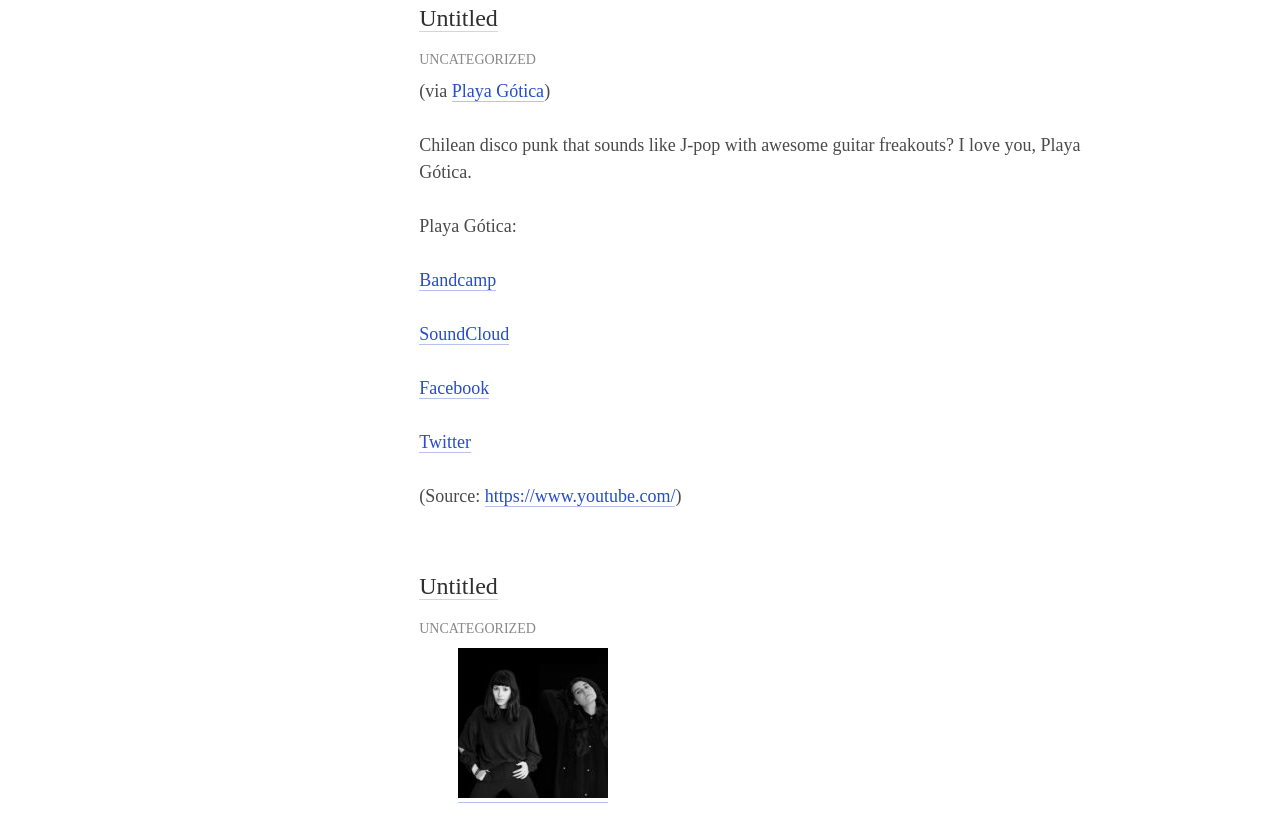Predict the bounding box of the UI element based on this description: "Twitter".

[0.327, 0.515, 0.368, 0.54]